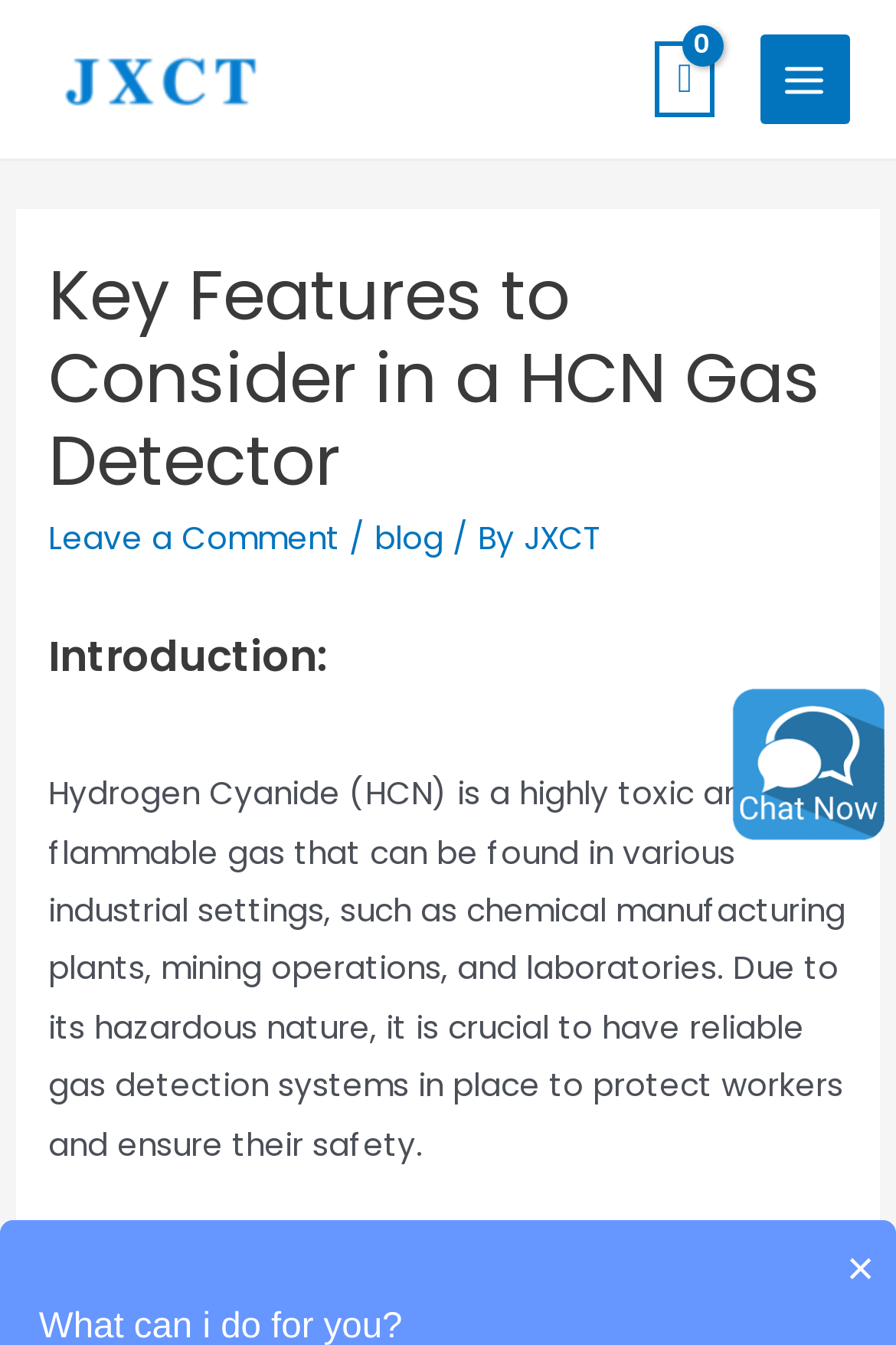Given the element description, predict the bounding box coordinates in the format (top-left x, top-left y, bottom-right x, bottom-right y). Make sure all values are between 0 and 1. Here is the element description: aria-label="Search..." name="search_query" placeholder="Search..."

None